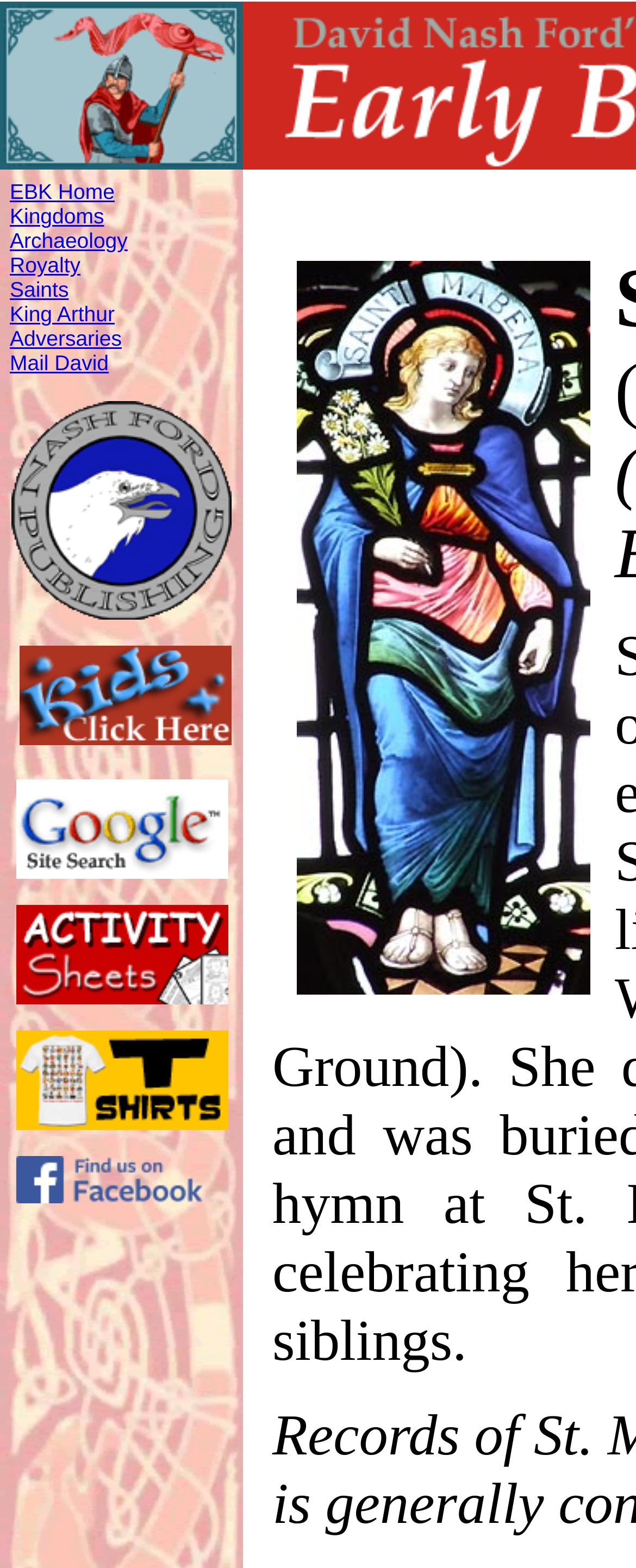Answer this question using a single word or a brief phrase:
What is the name of the saint mentioned on this webpage?

St. Mabena